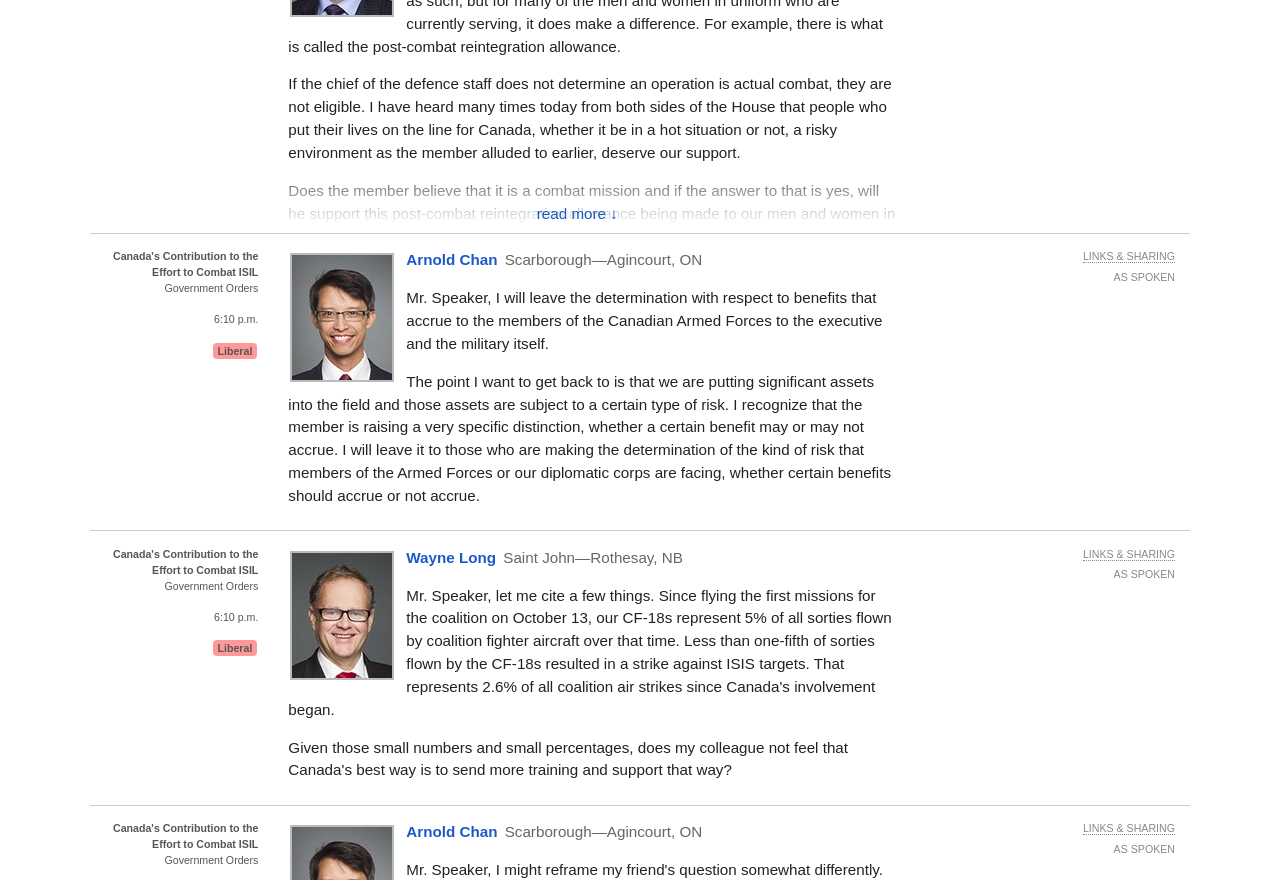Locate the bounding box for the described UI element: "parent_node: supported by". Ensure the coordinates are four float numbers between 0 and 1, formatted as [left, top, right, bottom].

[0.093, 0.412, 0.218, 0.473]